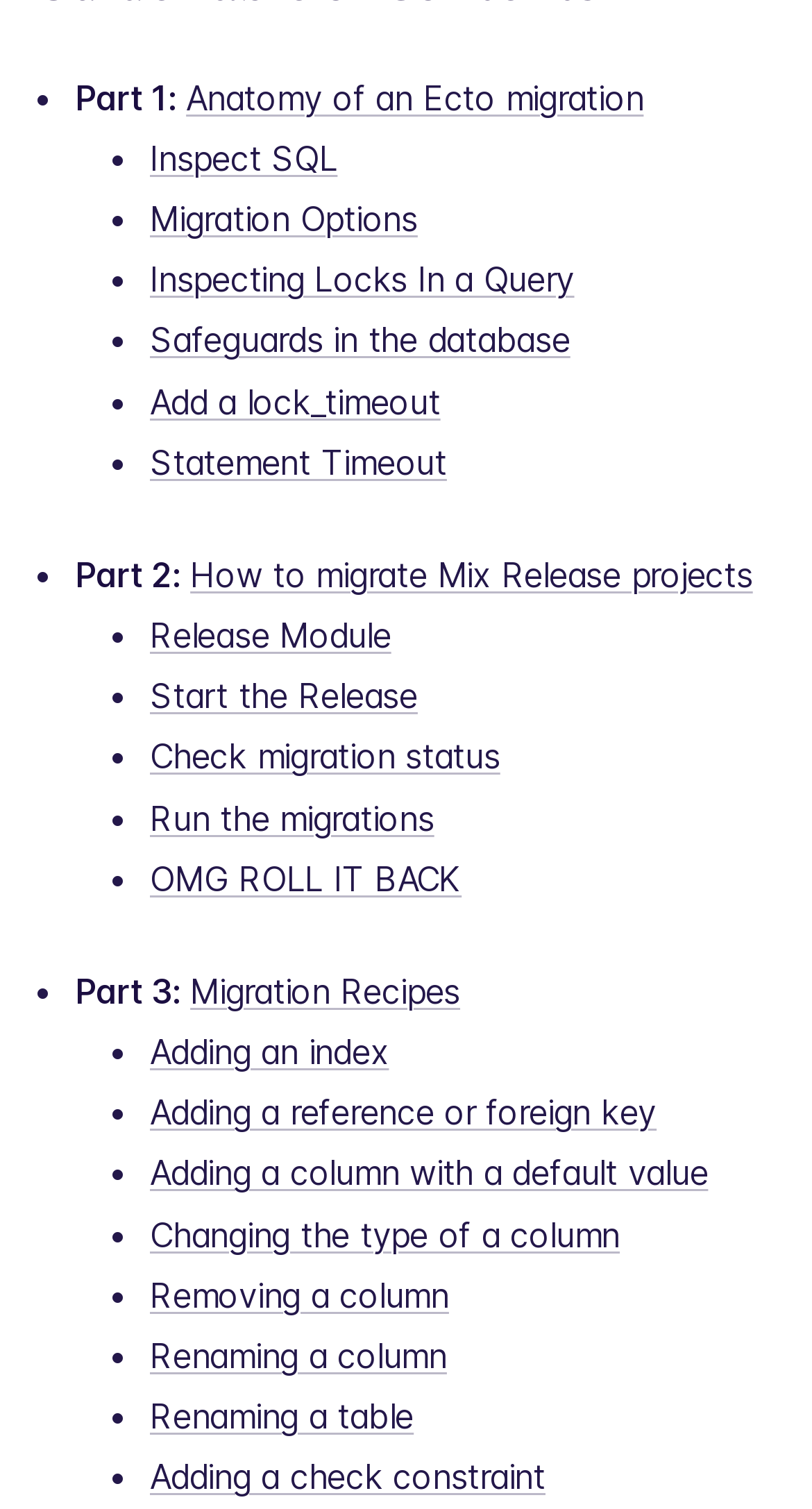Extract the bounding box for the UI element that matches this description: "Anatomy of an Ecto migration".

[0.229, 0.051, 0.793, 0.078]